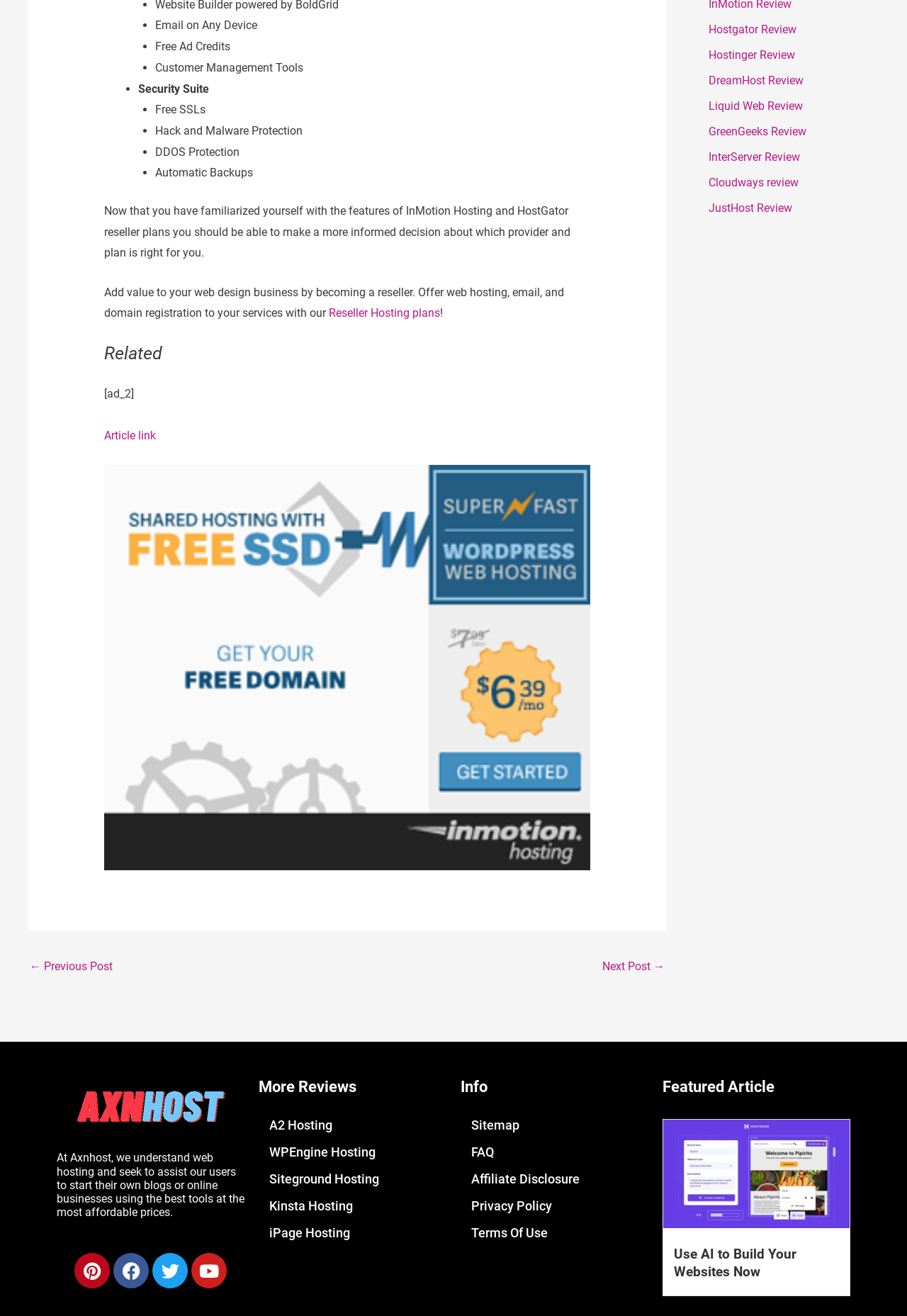Answer this question in one word or a short phrase: What social media platforms are linked on the webpage?

Pinterest, Facebook, Twitter, Youtube